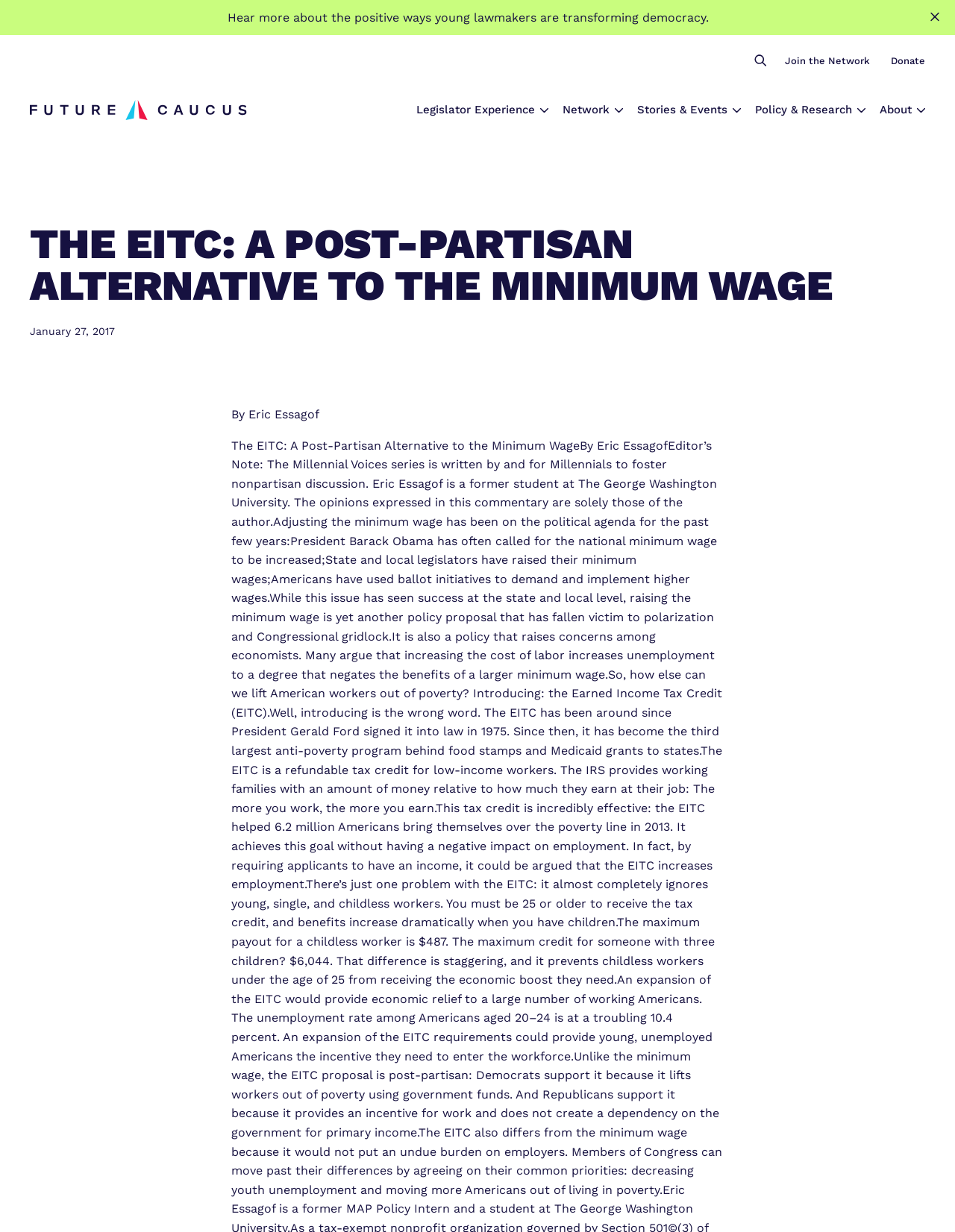Identify the bounding box coordinates of the element that should be clicked to fulfill this task: "Navigate to Legislator Experience". The coordinates should be provided as four float numbers between 0 and 1, i.e., [left, top, right, bottom].

[0.43, 0.082, 0.566, 0.097]